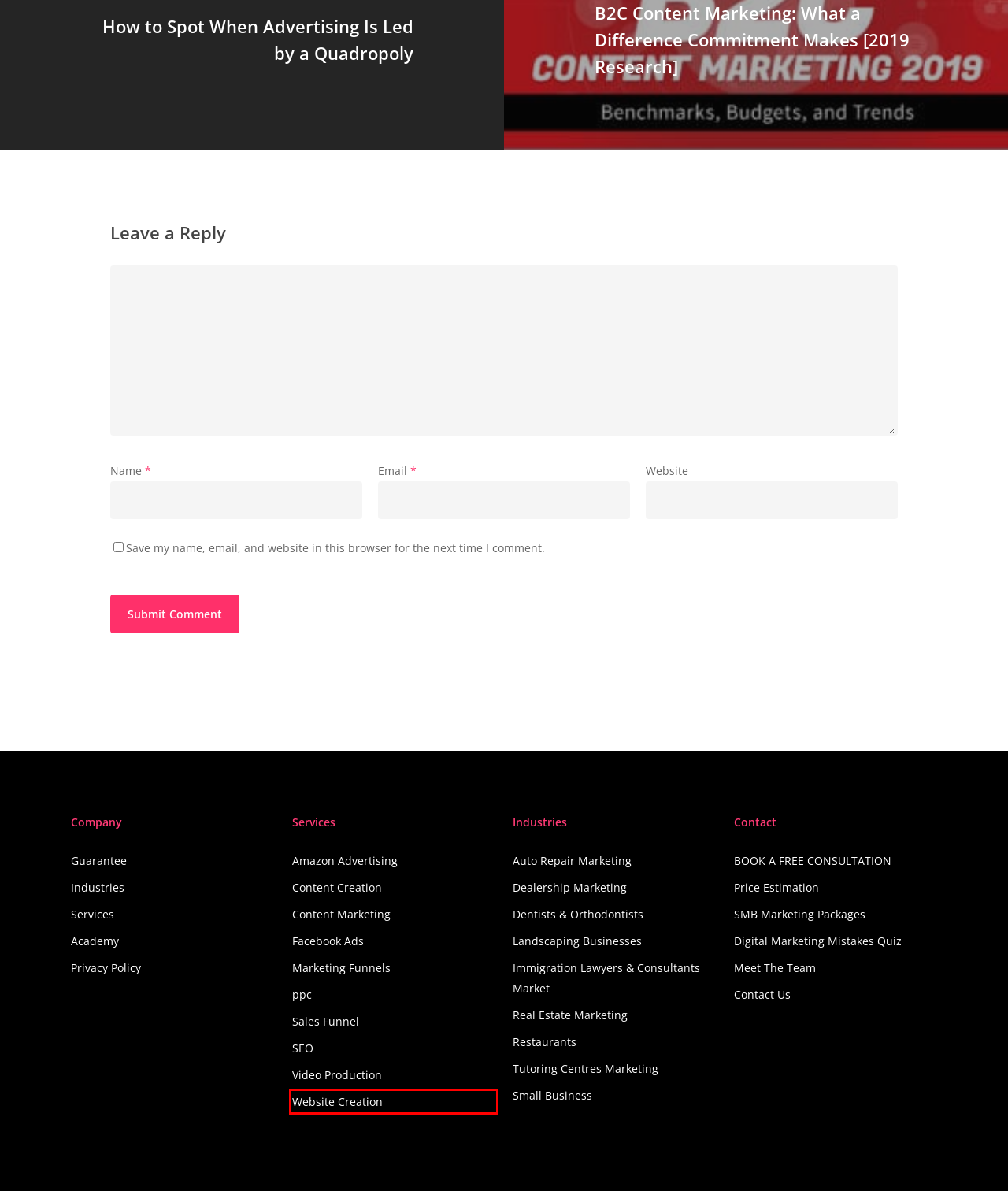Inspect the screenshot of a webpage with a red rectangle bounding box. Identify the webpage description that best corresponds to the new webpage after clicking the element inside the bounding box. Here are the candidates:
A. Team – Sharkz Marketing
B. Video Production – Sharkz Marketing
C. Free Digital Marketing Ideas for Restaurants – Sharkz Marketing
D. Auto Repair Marketing – Sharkz Marketing
E. Dealership Marketing – Sharkz Marketing
F. Guarantee – Sharkz Marketing
G. Website Creation – Sharkz Marketing
H. Tutoring Centres Marketing – Sharkz Marketing

G